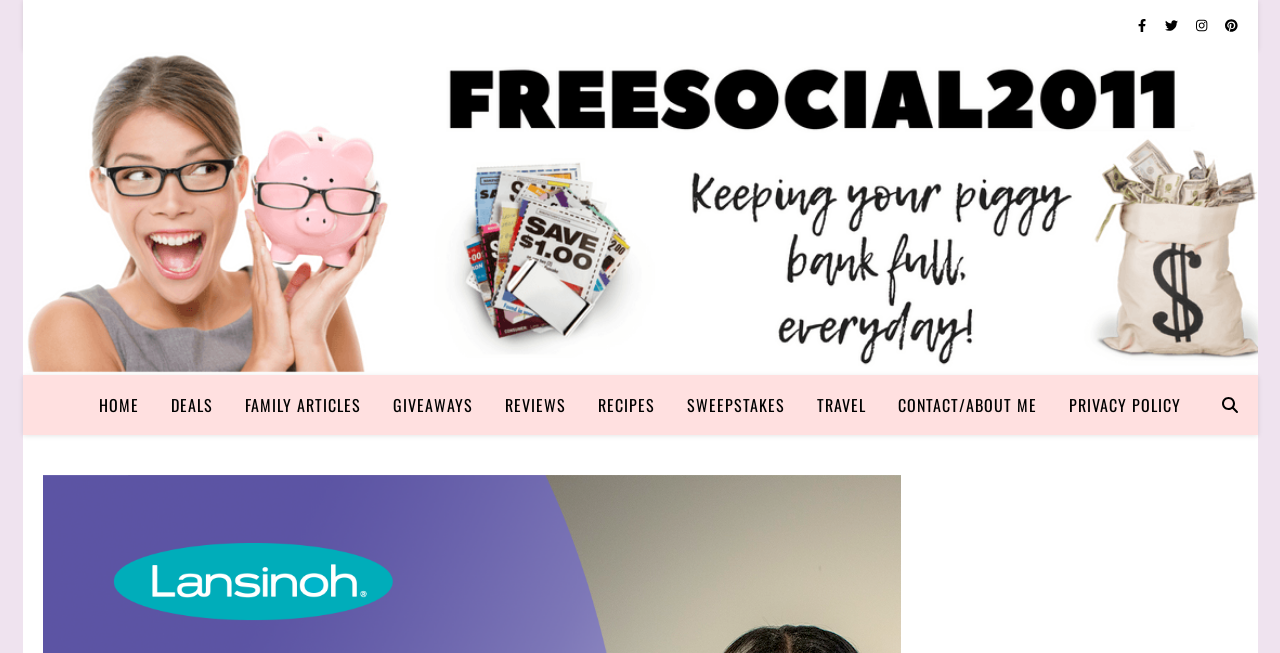What categories are available on the website?
Answer the question using a single word or phrase, according to the image.

Home, Deals, Family Articles, etc.